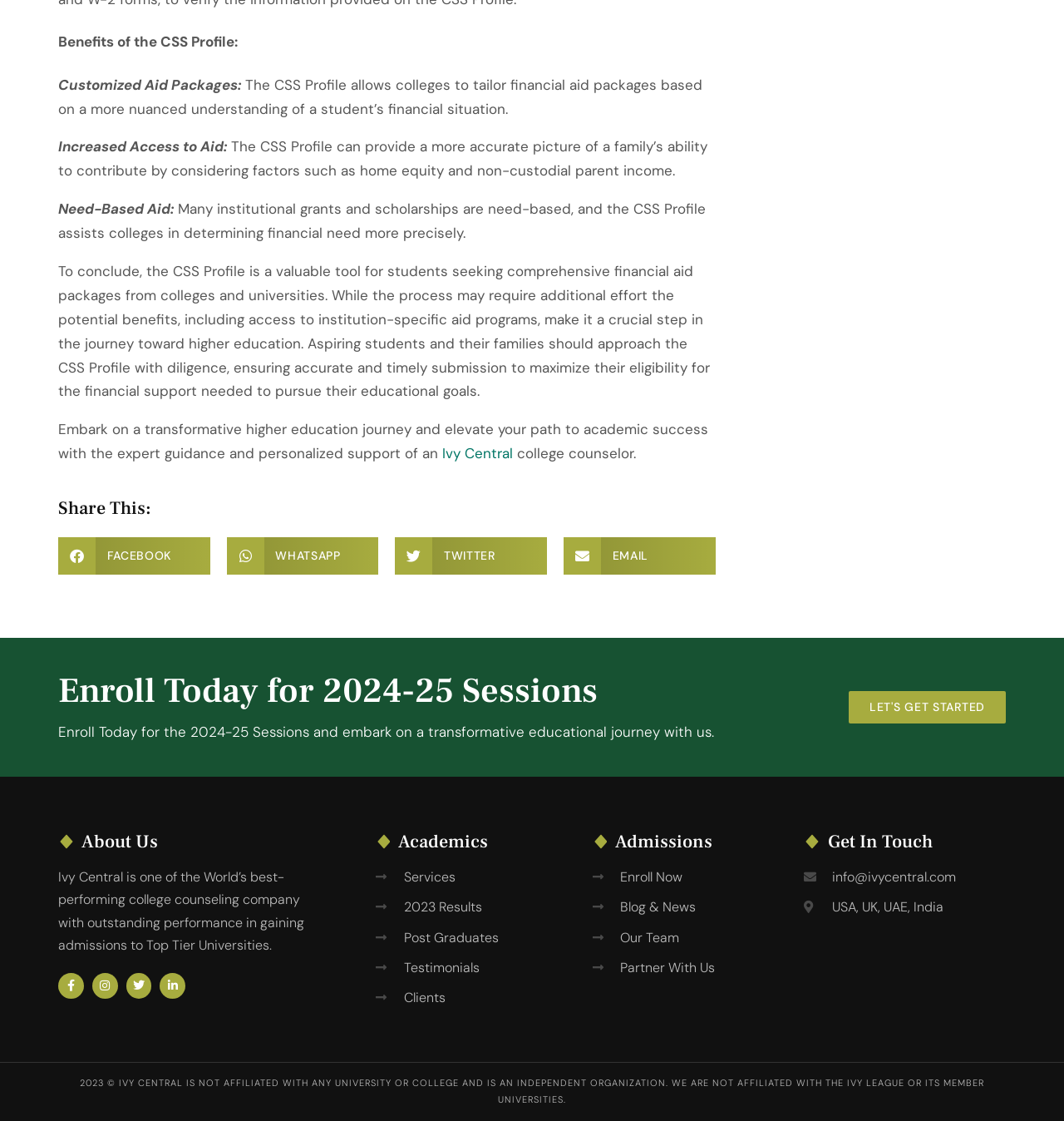What is the contact email address of Ivy Central?
Ensure your answer is thorough and detailed.

The webpage provides the contact email address of Ivy Central as info@ivycentral.com, which can be used to get in touch with the company.